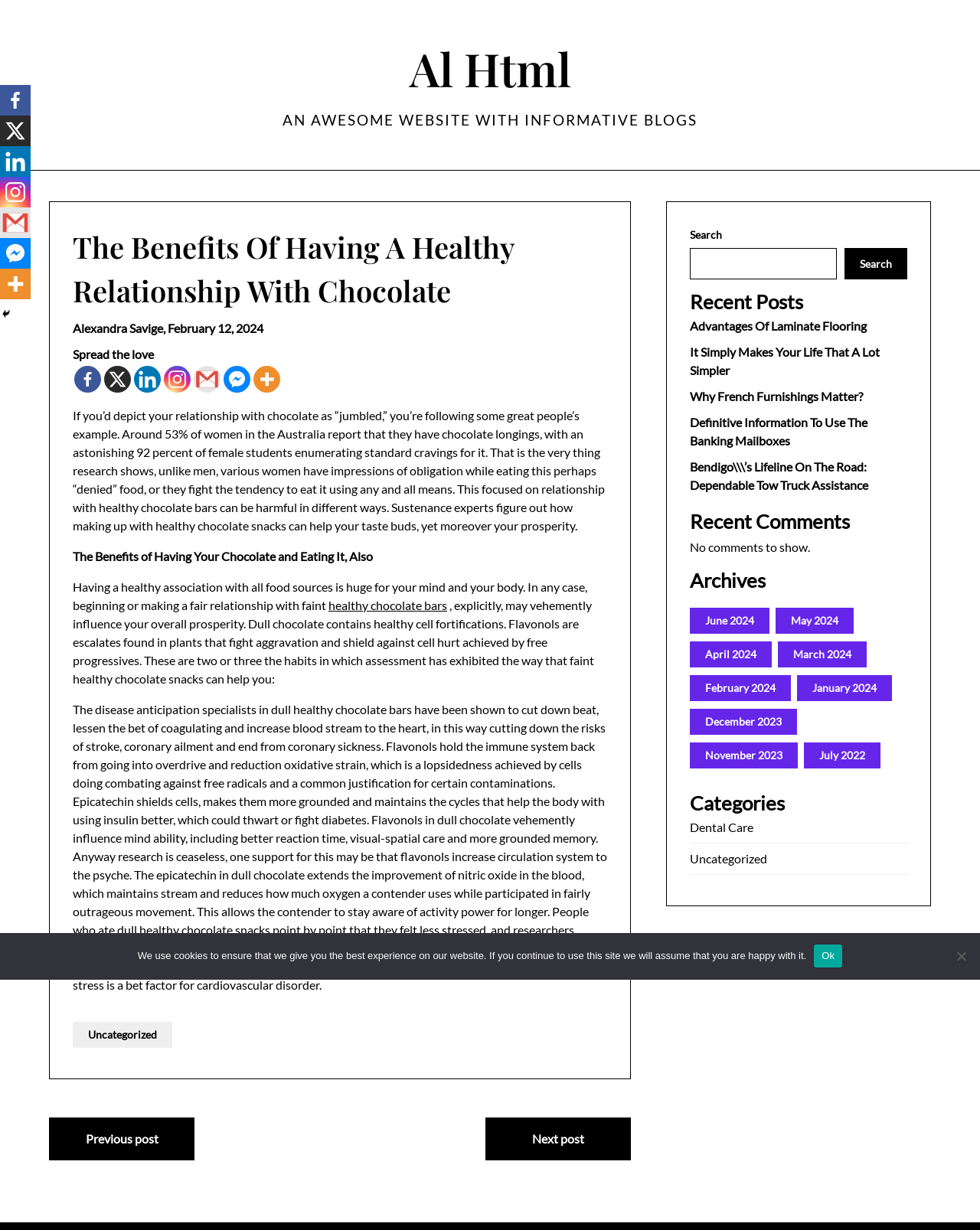What is the benefit of flavonols in dark chocolate?
Based on the screenshot, give a detailed explanation to answer the question.

The article mentions that 'Flavonols are escalates found in plants that fight aggravation and shield against cell hurt achieved by free progressives.'. This means that flavonols, which are present in dark chocolate, have the benefit of fighting inflammation and protecting cells from damage.